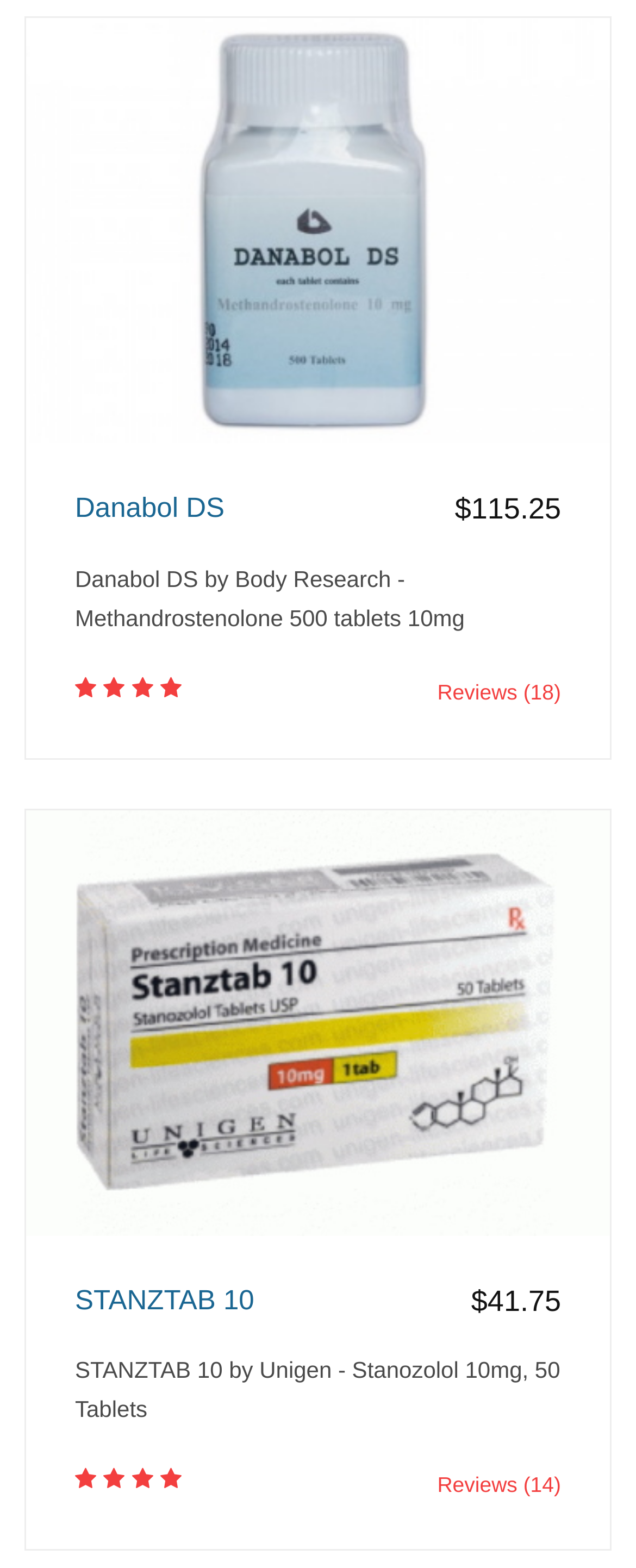Please predict the bounding box coordinates (top-left x, top-left y, bottom-right x, bottom-right y) for the UI element in the screenshot that fits the description: Danabol DS

[0.118, 0.314, 0.882, 0.336]